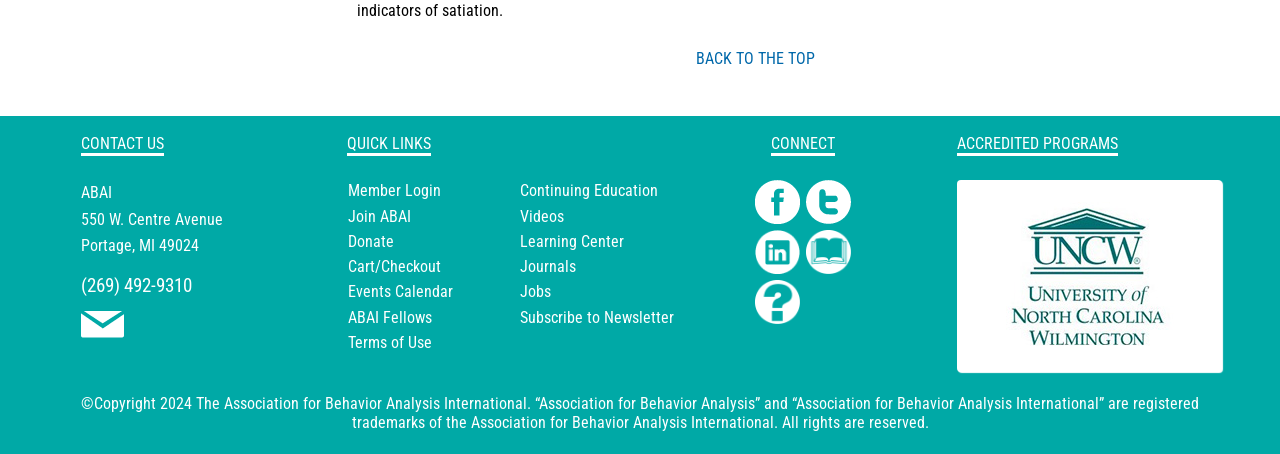Answer the question using only one word or a concise phrase: What is the phone number to contact?

(269) 492-9310